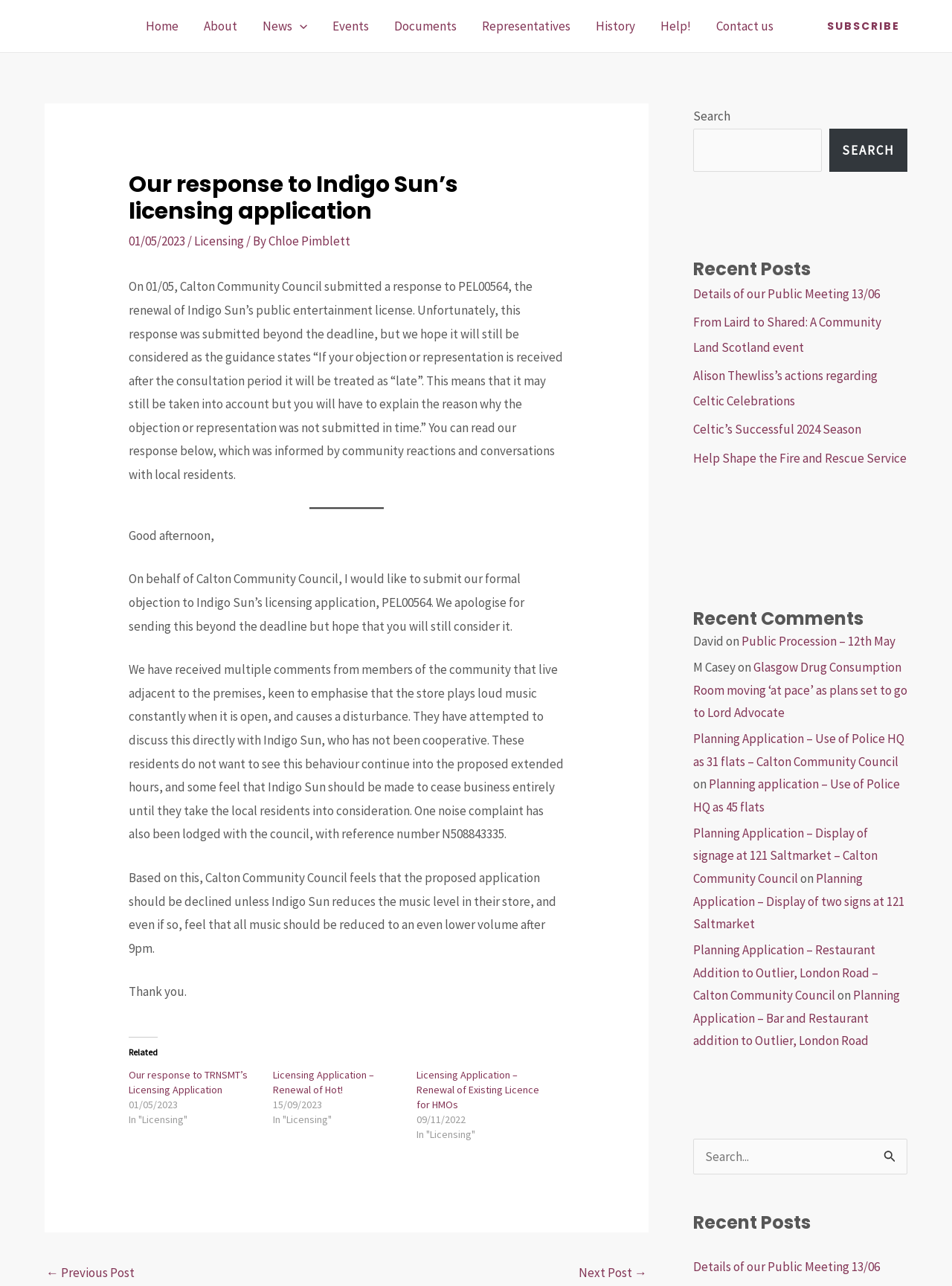Determine the bounding box coordinates of the clickable region to execute the instruction: "Check the 'Recent Posts' section". The coordinates should be four float numbers between 0 and 1, denoted as [left, top, right, bottom].

[0.728, 0.2, 0.953, 0.218]